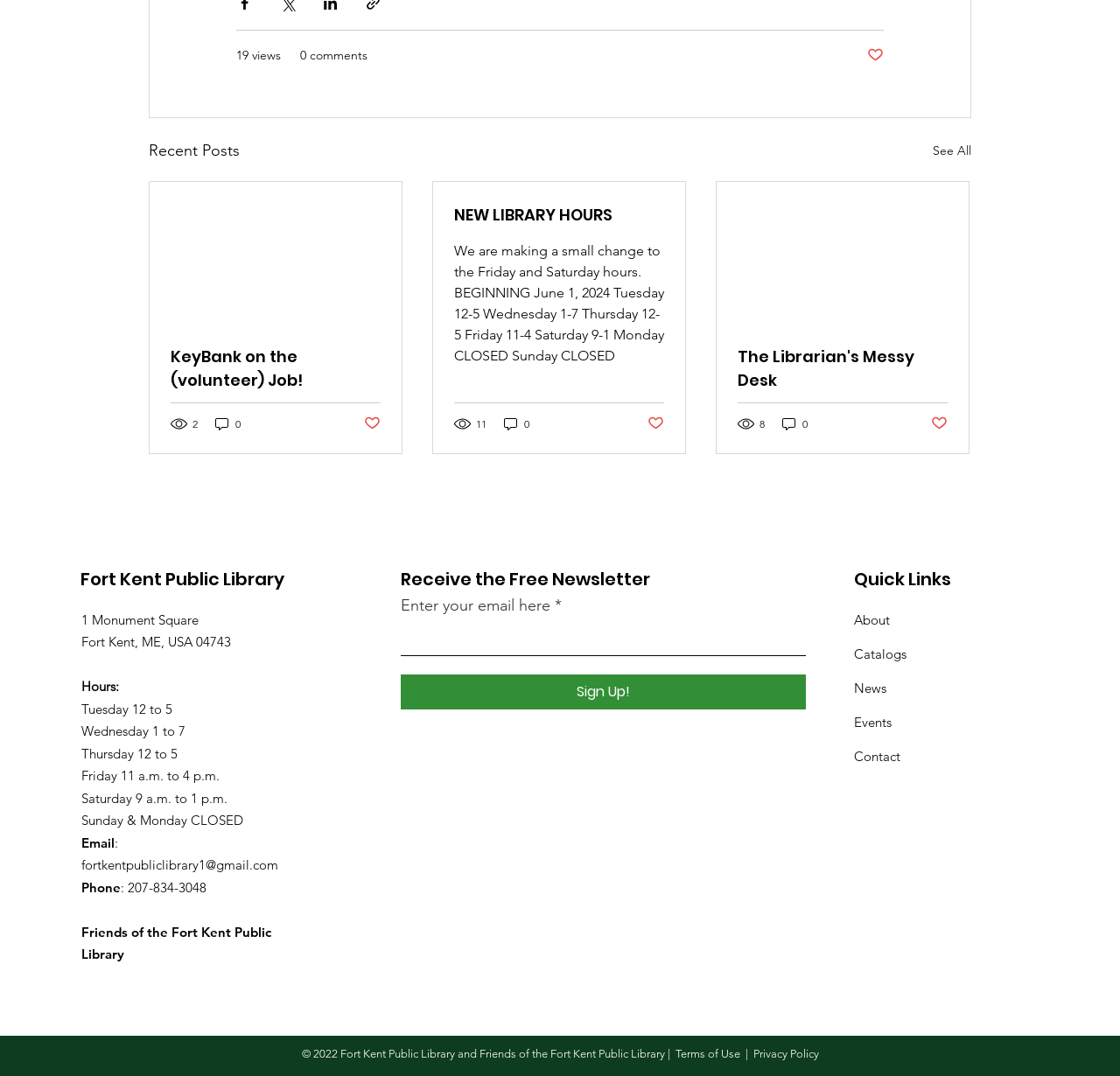What is the name of the library?
Ensure your answer is thorough and detailed.

I found the answer by looking at the top section of the webpage, where the library's name and address are displayed. The text 'Fort Kent Public Library' is prominently displayed, indicating that it is the name of the library.